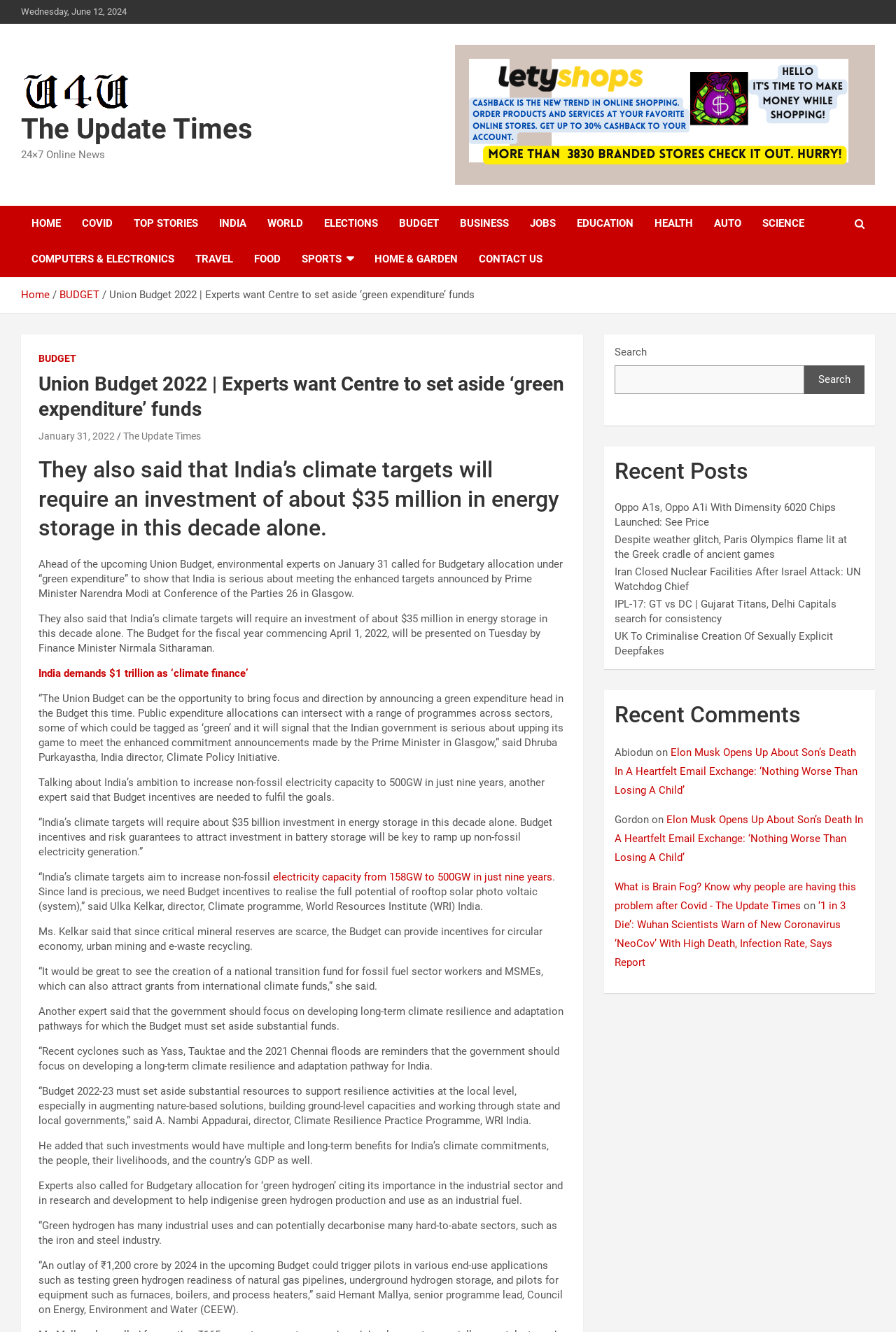Find the bounding box coordinates for the area that should be clicked to accomplish the instruction: "Click on the 'BUDGET' link".

[0.434, 0.155, 0.502, 0.181]